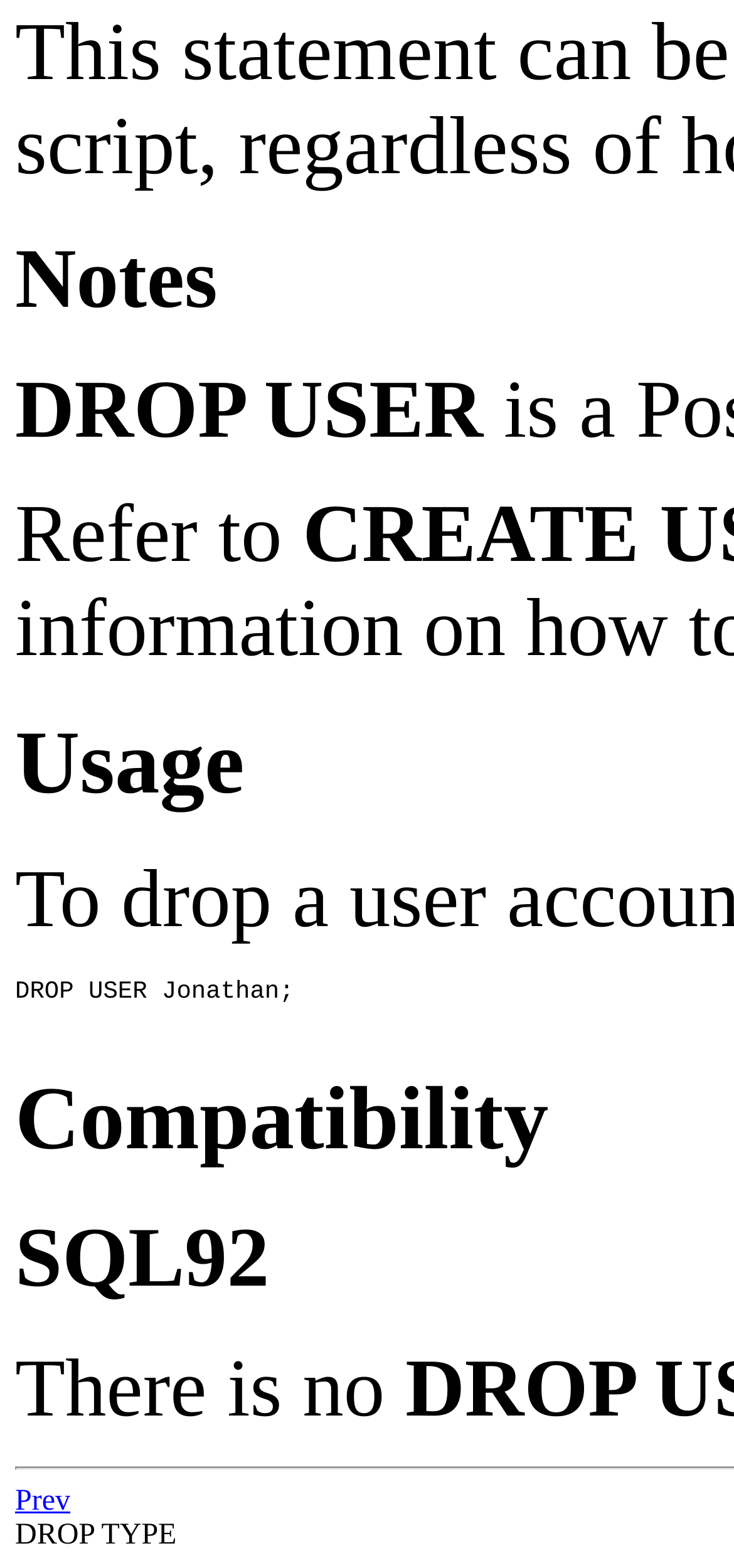Show the bounding box coordinates for the HTML element described as: "0Shopping Cart".

None